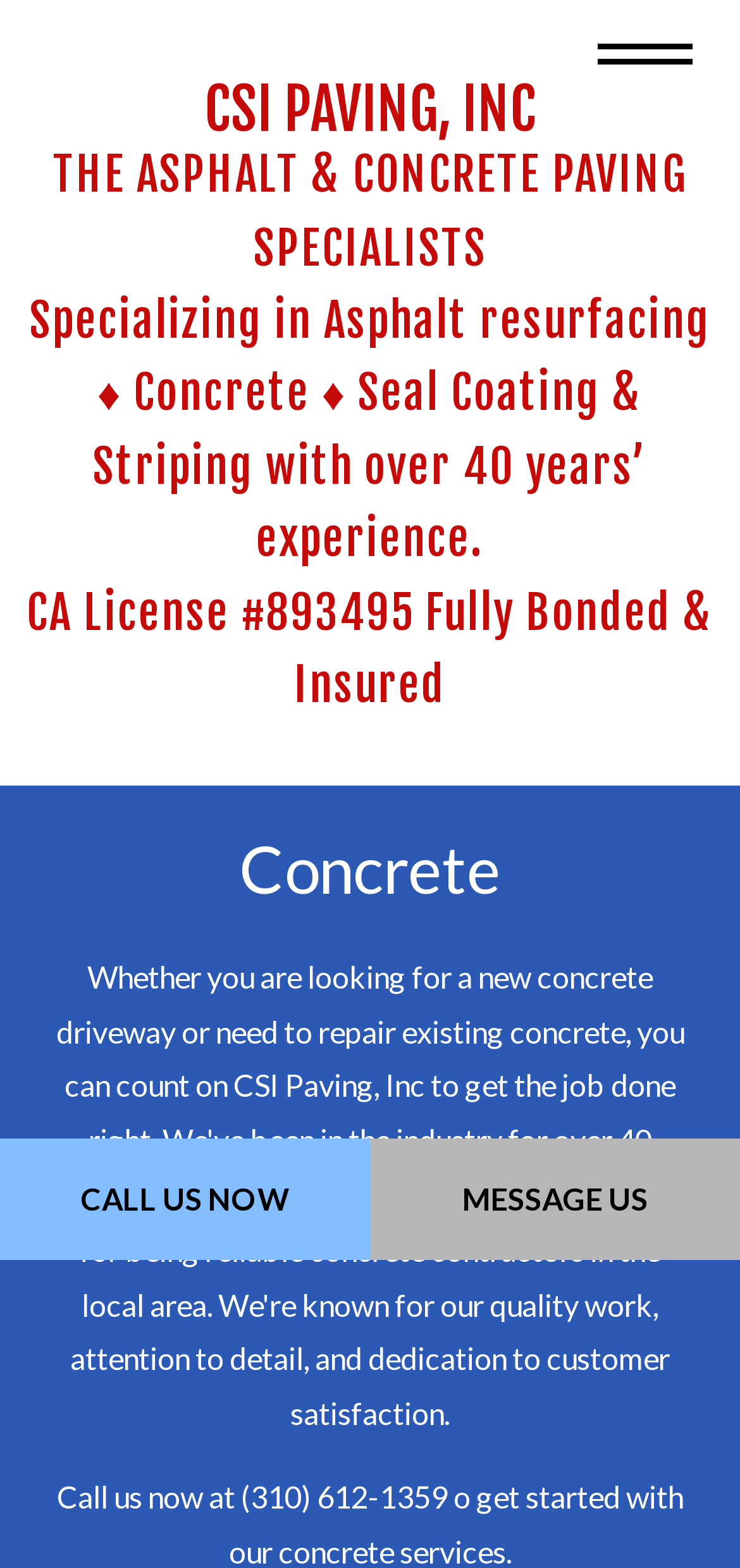Using the provided element description, identify the bounding box coordinates as (top-left x, top-left y, bottom-right x, bottom-right y). Ensure all values are between 0 and 1. Description: Message Us

[0.5, 0.726, 1.0, 0.804]